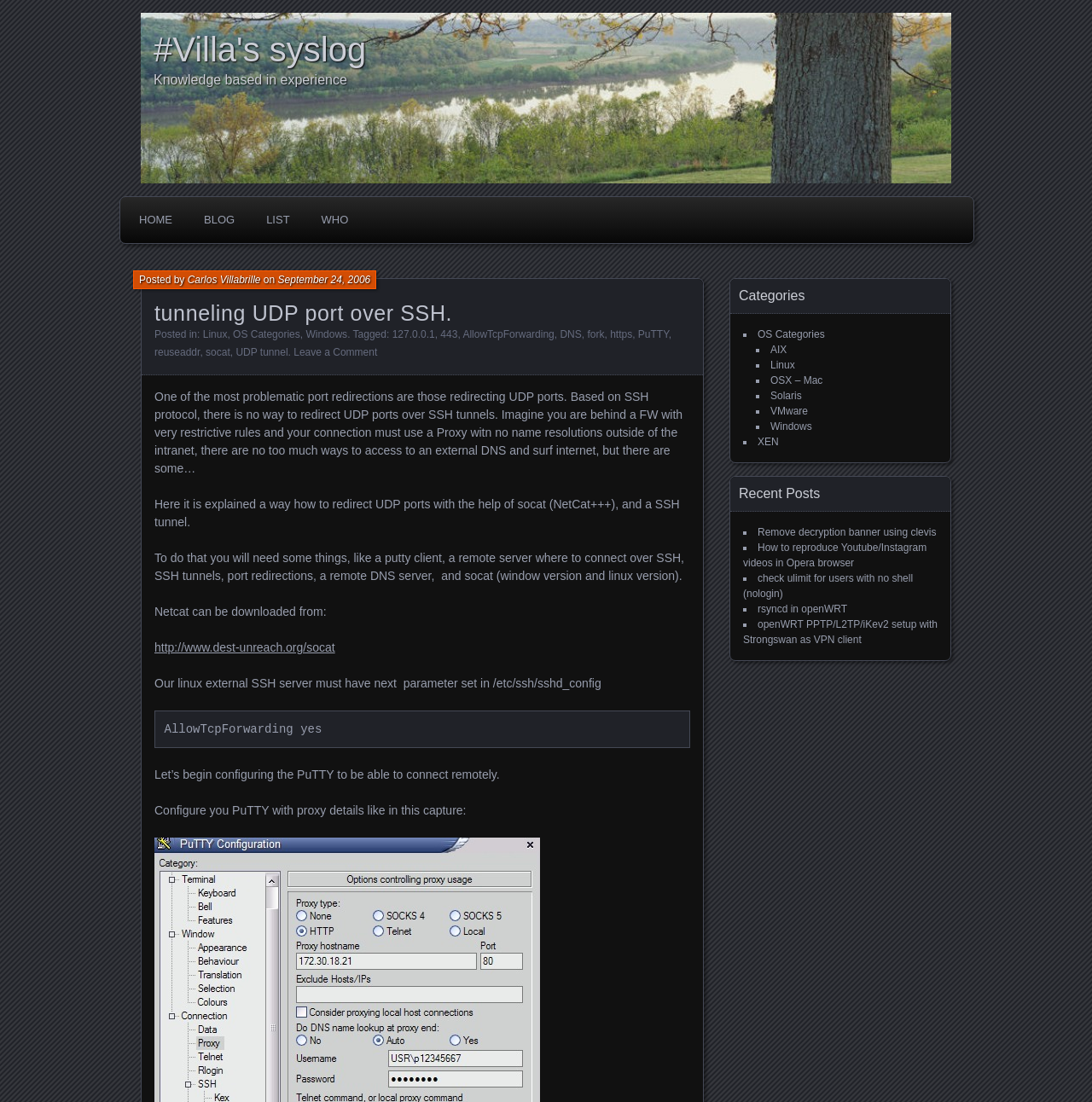What is the main topic of this blog post?
Using the information from the image, answer the question thoroughly.

The main topic of this blog post can be inferred from the content, which discusses redirecting UDP ports with the help of socat and a SSH tunnel.